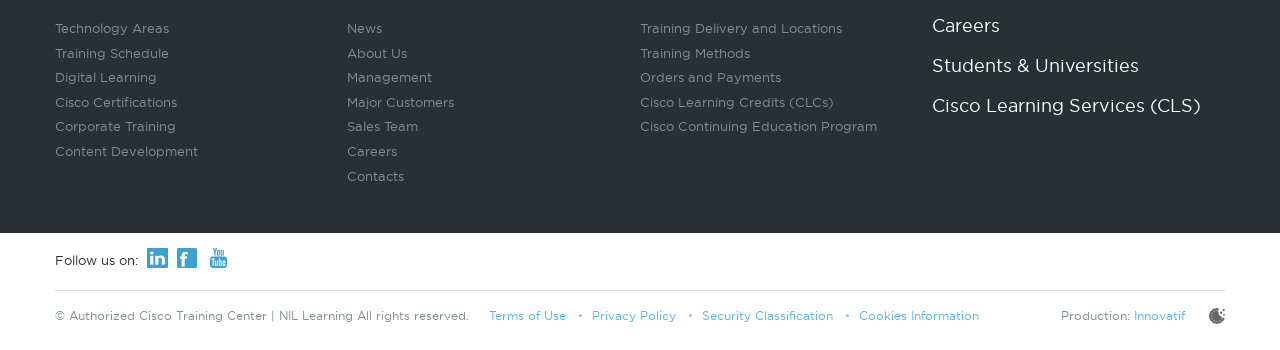Please determine the bounding box coordinates of the element to click in order to execute the following instruction: "Follow us on LinkedIn". The coordinates should be four float numbers between 0 and 1, specified as [left, top, right, bottom].

[0.115, 0.709, 0.131, 0.769]